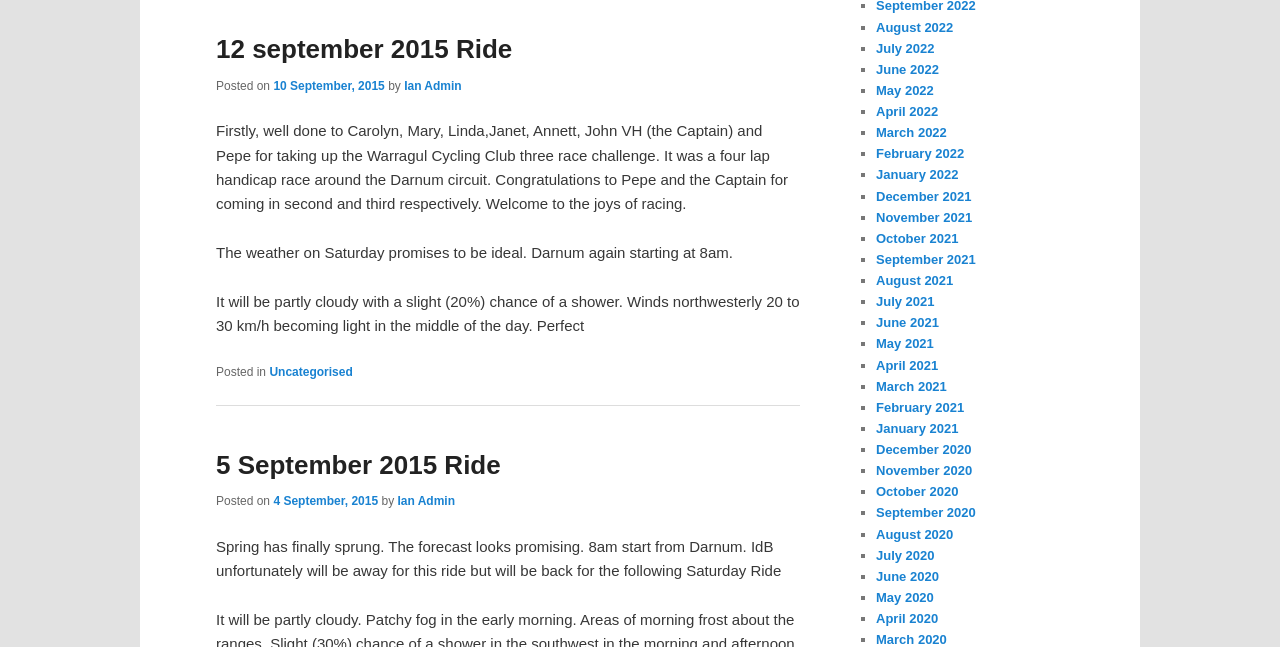Please locate the clickable area by providing the bounding box coordinates to follow this instruction: "Click the '5 September 2015 Ride' link".

[0.169, 0.695, 0.391, 0.741]